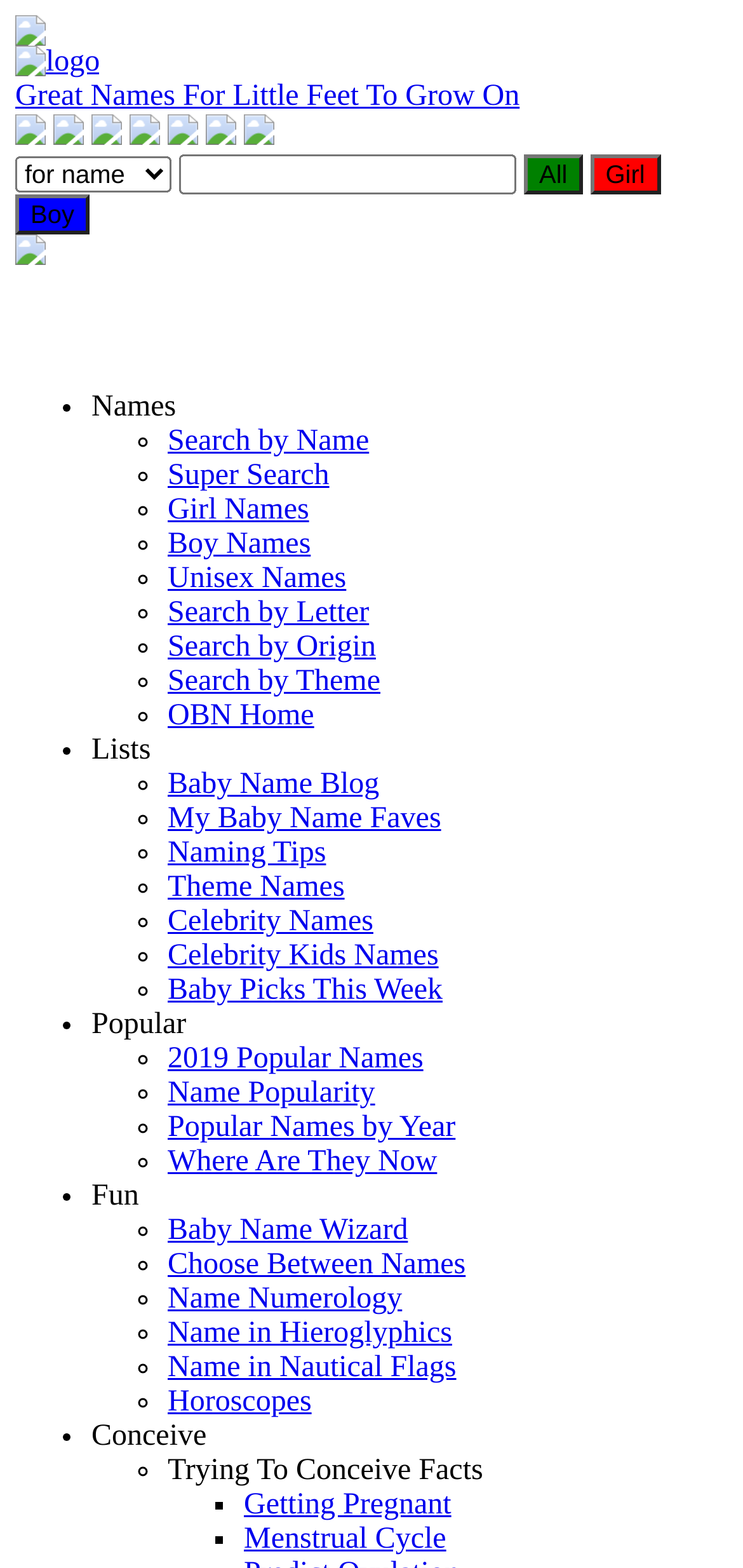What are the search options available?
Based on the image, answer the question with a single word or brief phrase.

Search by Name, Search by Letter, Search by Origin